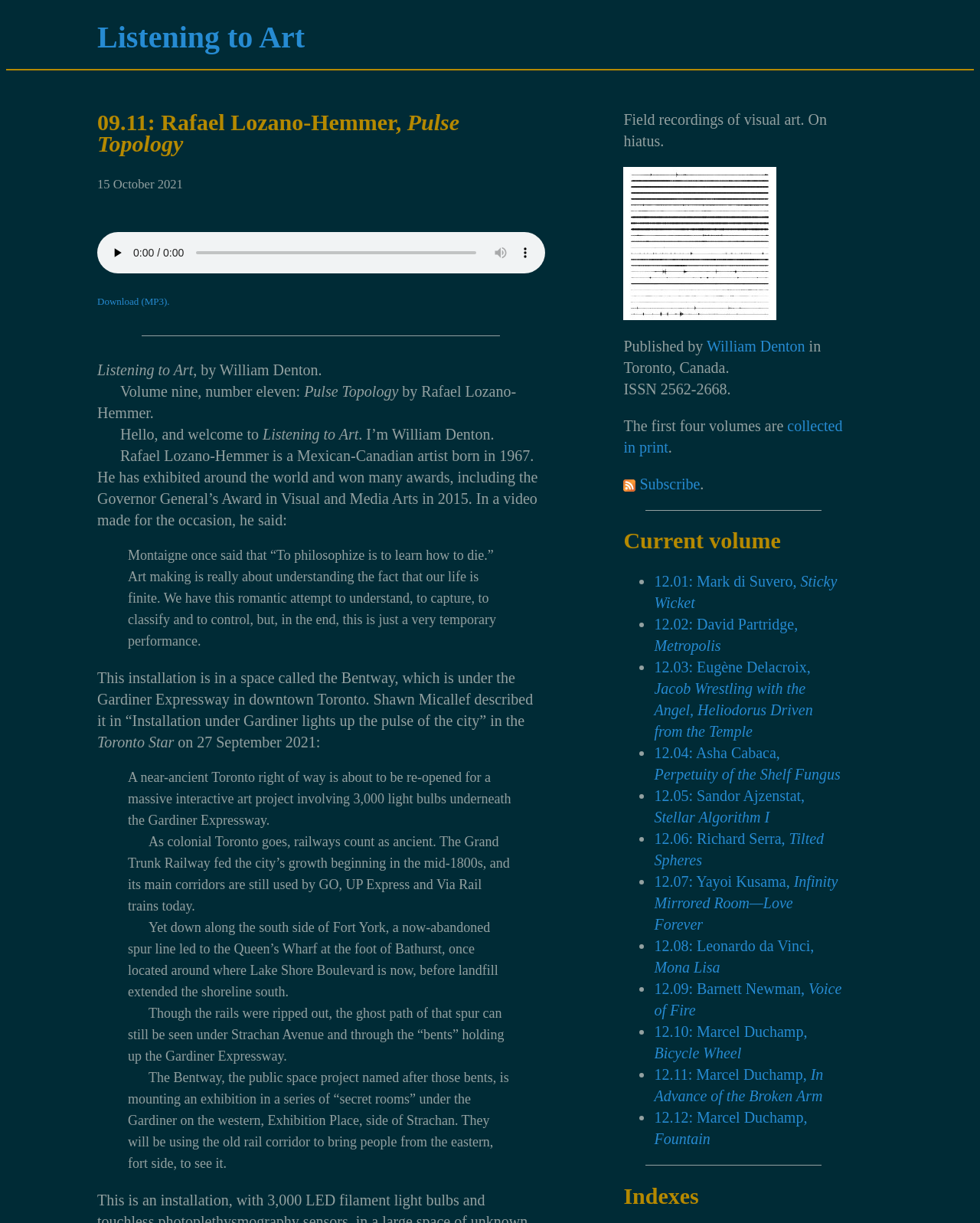What is the location of the installation described in the text?
Refer to the screenshot and respond with a concise word or phrase.

The Bentway, under the Gardiner Expressway in downtown Toronto